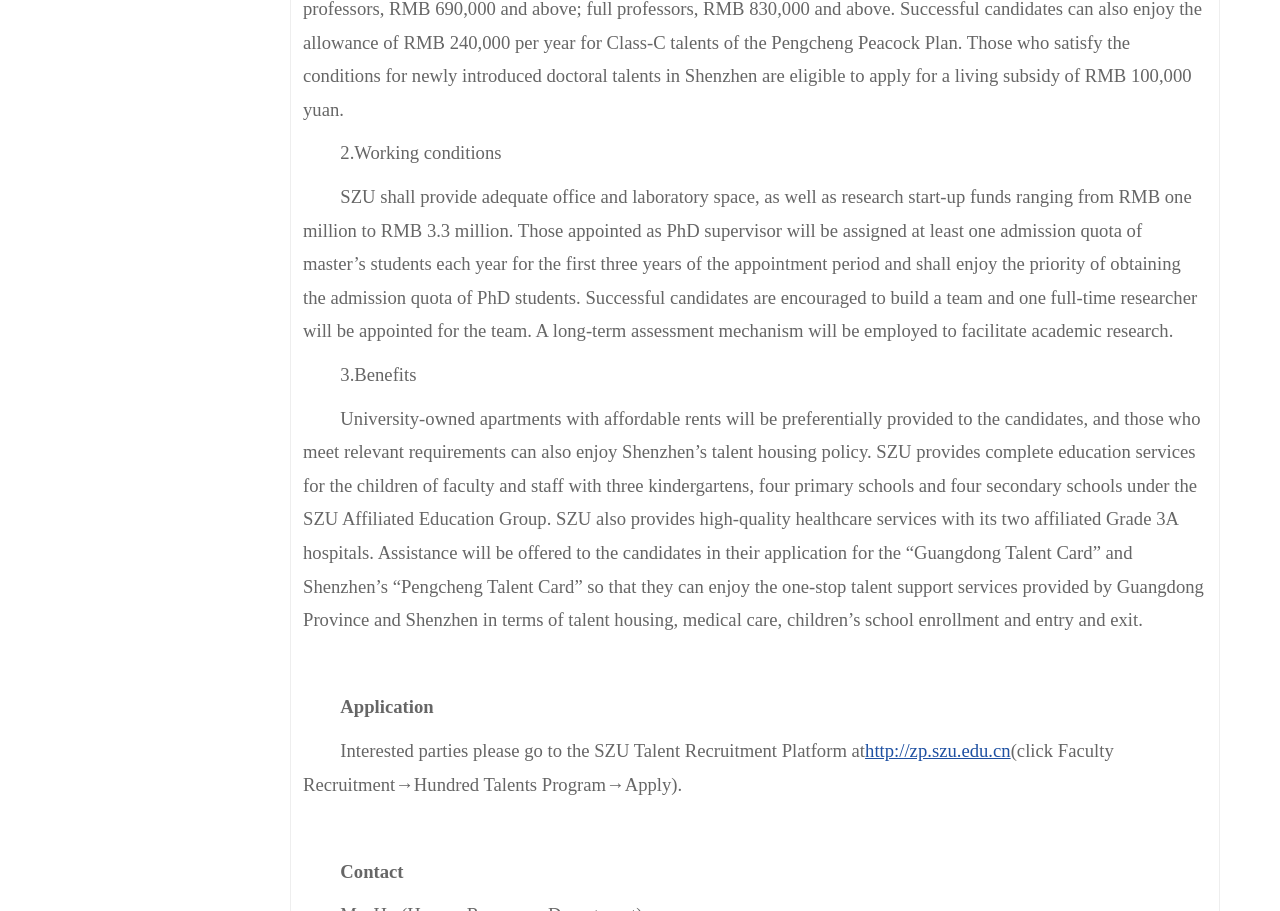How many kindergartens are under the SZU Affiliated Education Group?
Based on the image, give a concise answer in the form of a single word or short phrase.

Three